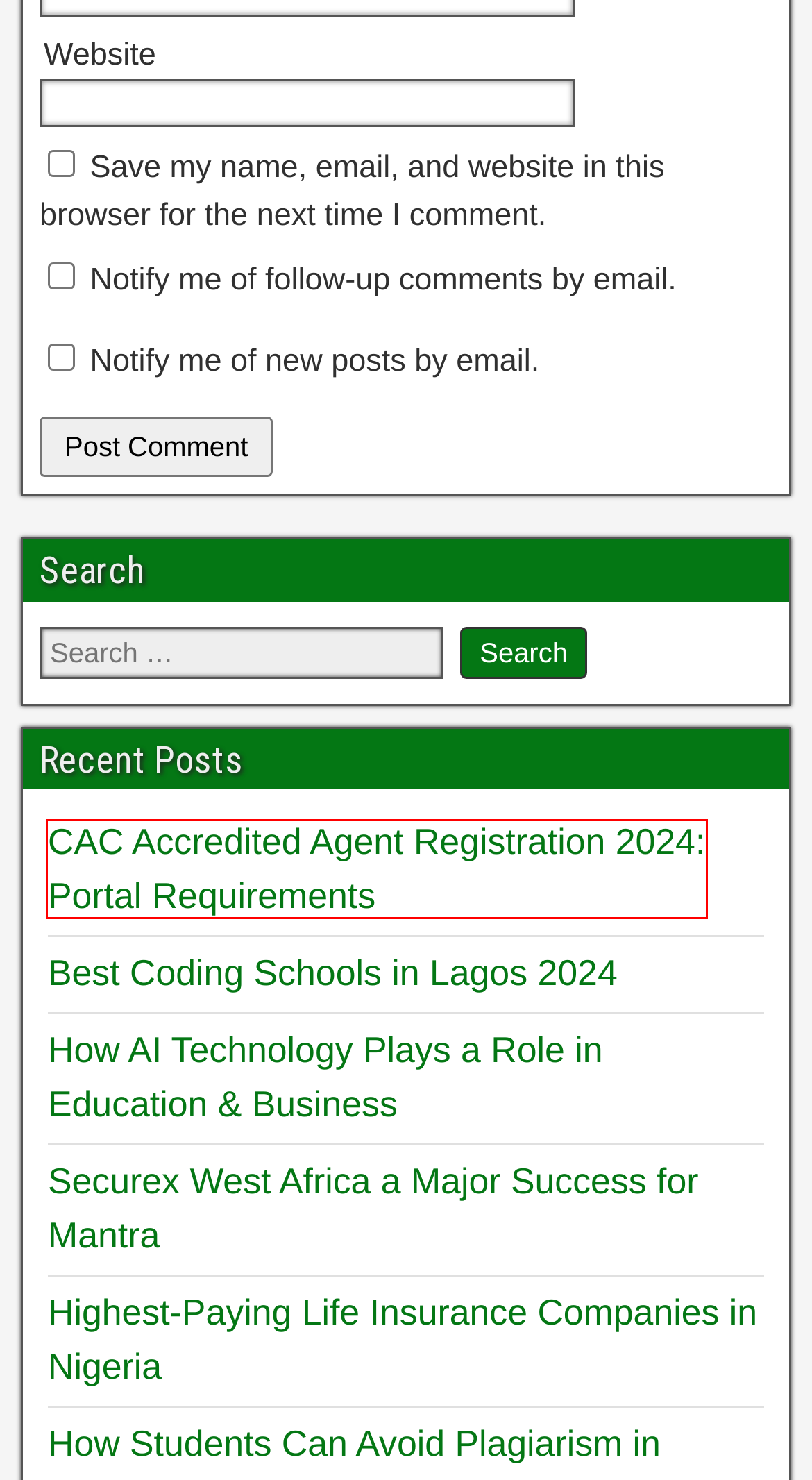Observe the webpage screenshot and focus on the red bounding box surrounding a UI element. Choose the most appropriate webpage description that corresponds to the new webpage after clicking the element in the bounding box. Here are the candidates:
A. CAC Accredited Agent Registration 2024: Portal Requirements
B. Securex West Africa a Major Success for Mantra
C. Highest-Paying Life Insurance Companies in Nigeria
D. Consequences of Absconding from NYSC - FirstClassNigeria
E. Best Coding Schools in Lagos 2024 - FirstClassNigeria
F. Disclaimer - FirstClassNigeria
G. How AI Technology Plays a Role in Education & Business - FirstClassNigeria
H. Nigerian National Symbols And Their Meaning - FirstClassNigeria

A